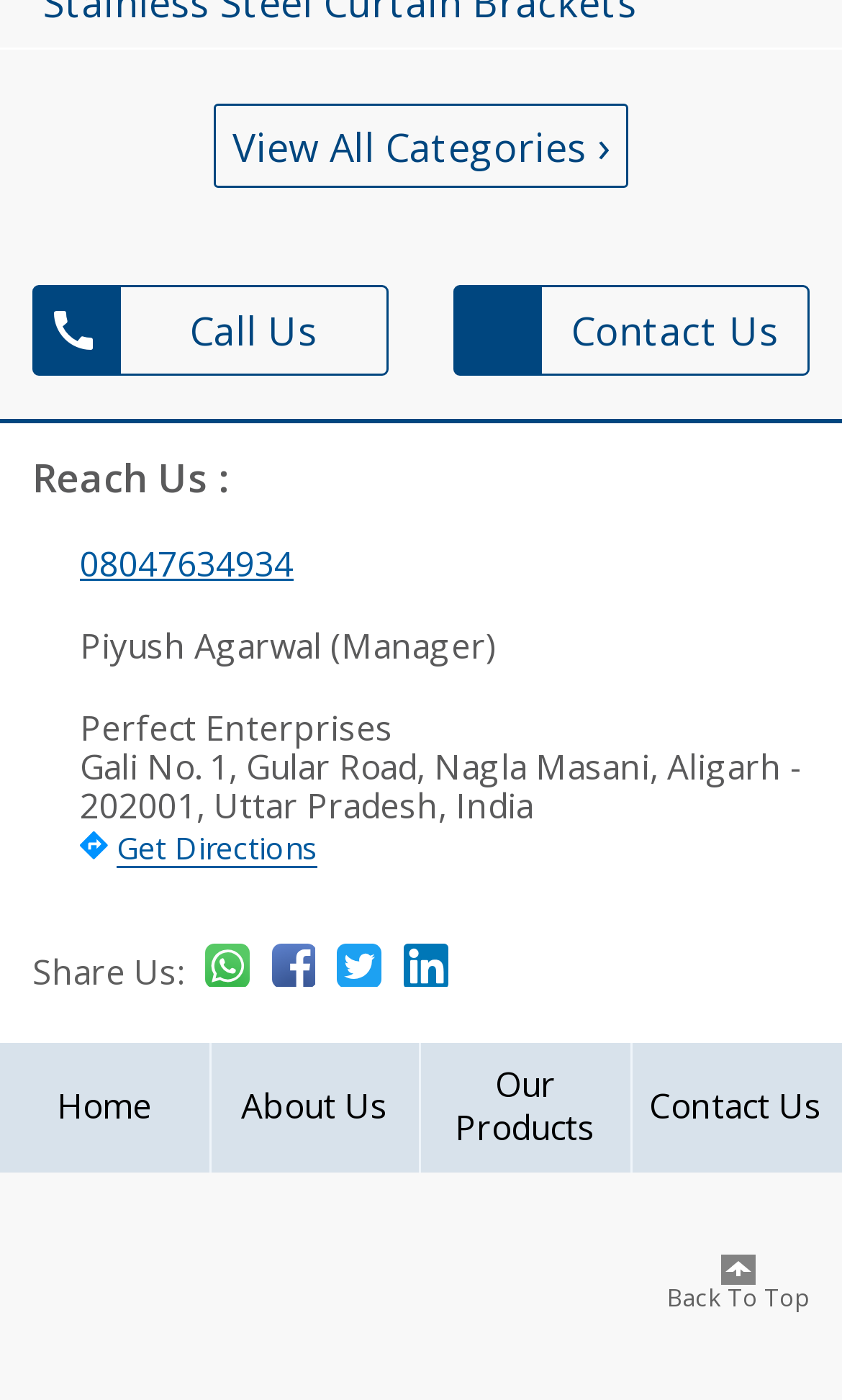Find and indicate the bounding box coordinates of the region you should select to follow the given instruction: "View all categories".

[0.254, 0.075, 0.746, 0.135]